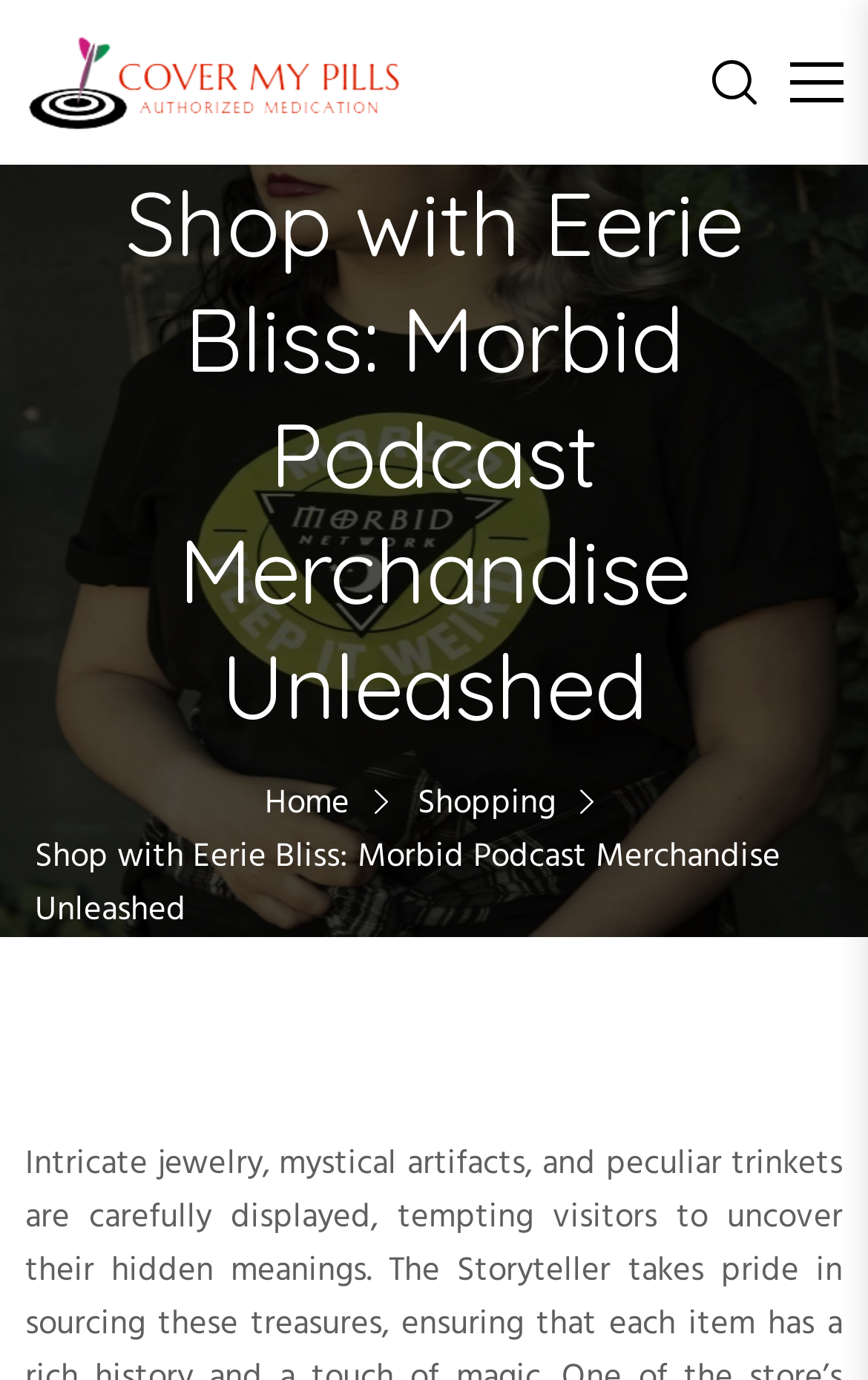Locate the bounding box of the UI element described by: "Menu" in the given webpage screenshot.

None